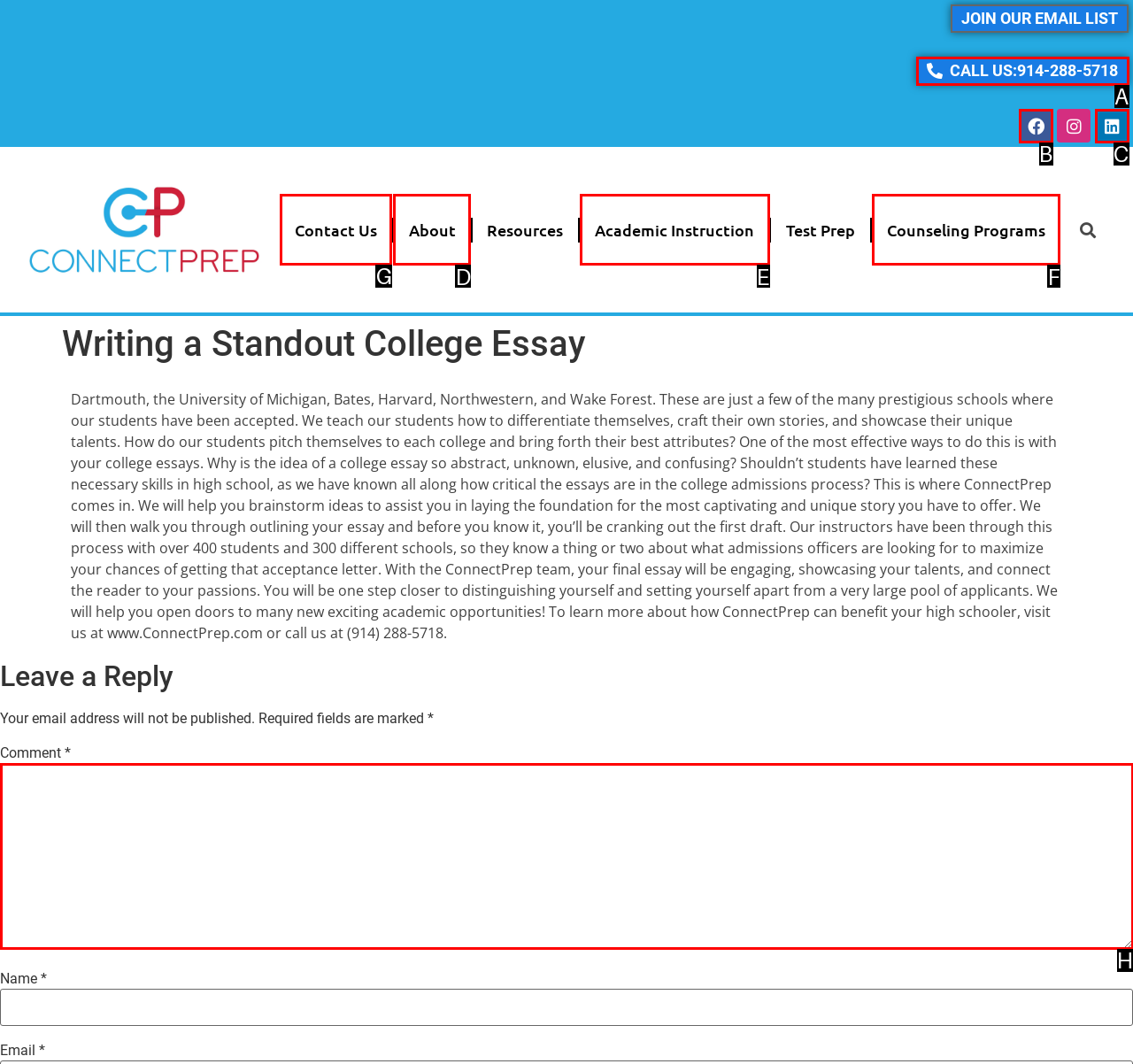Determine which letter corresponds to the UI element to click for this task: Contact us
Respond with the letter from the available options.

G